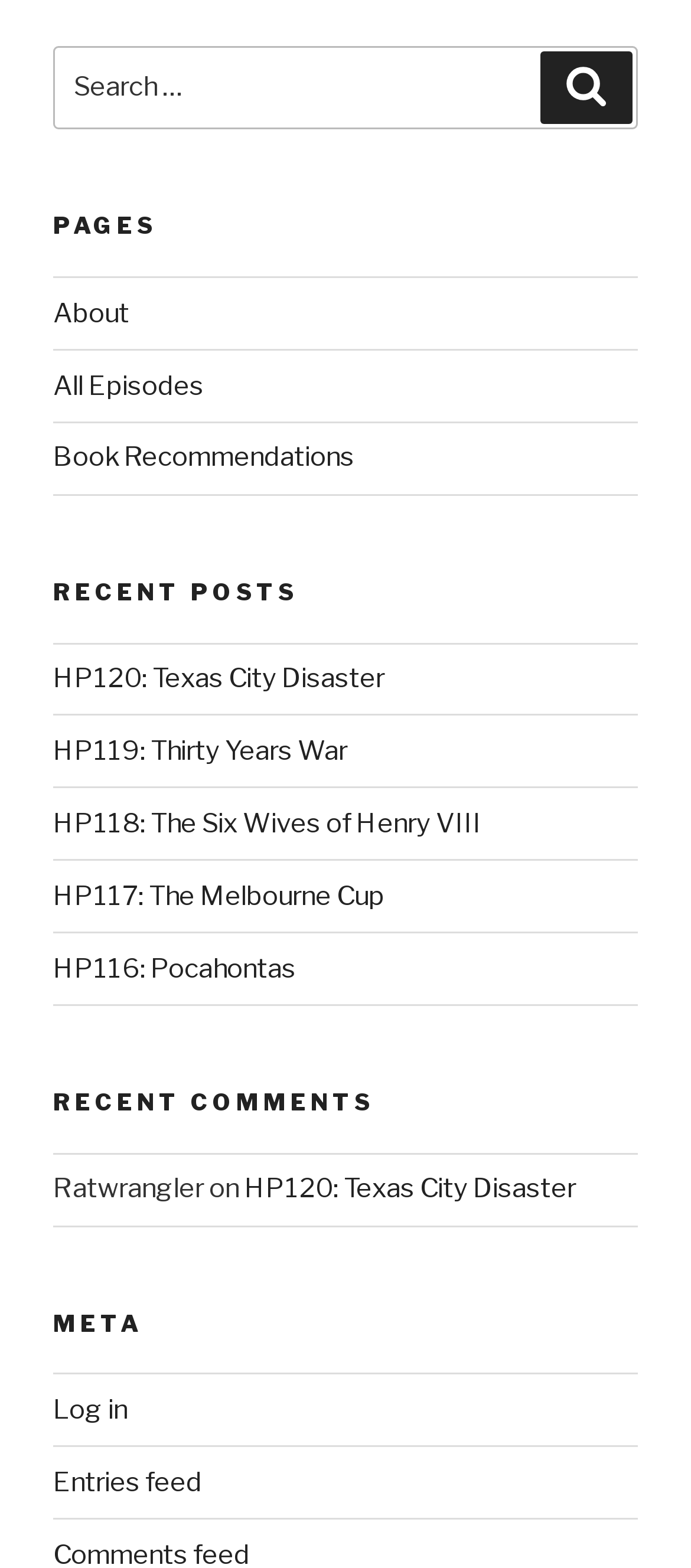Please identify the bounding box coordinates of the clickable region that I should interact with to perform the following instruction: "View Entries feed". The coordinates should be expressed as four float numbers between 0 and 1, i.e., [left, top, right, bottom].

[0.077, 0.935, 0.292, 0.955]